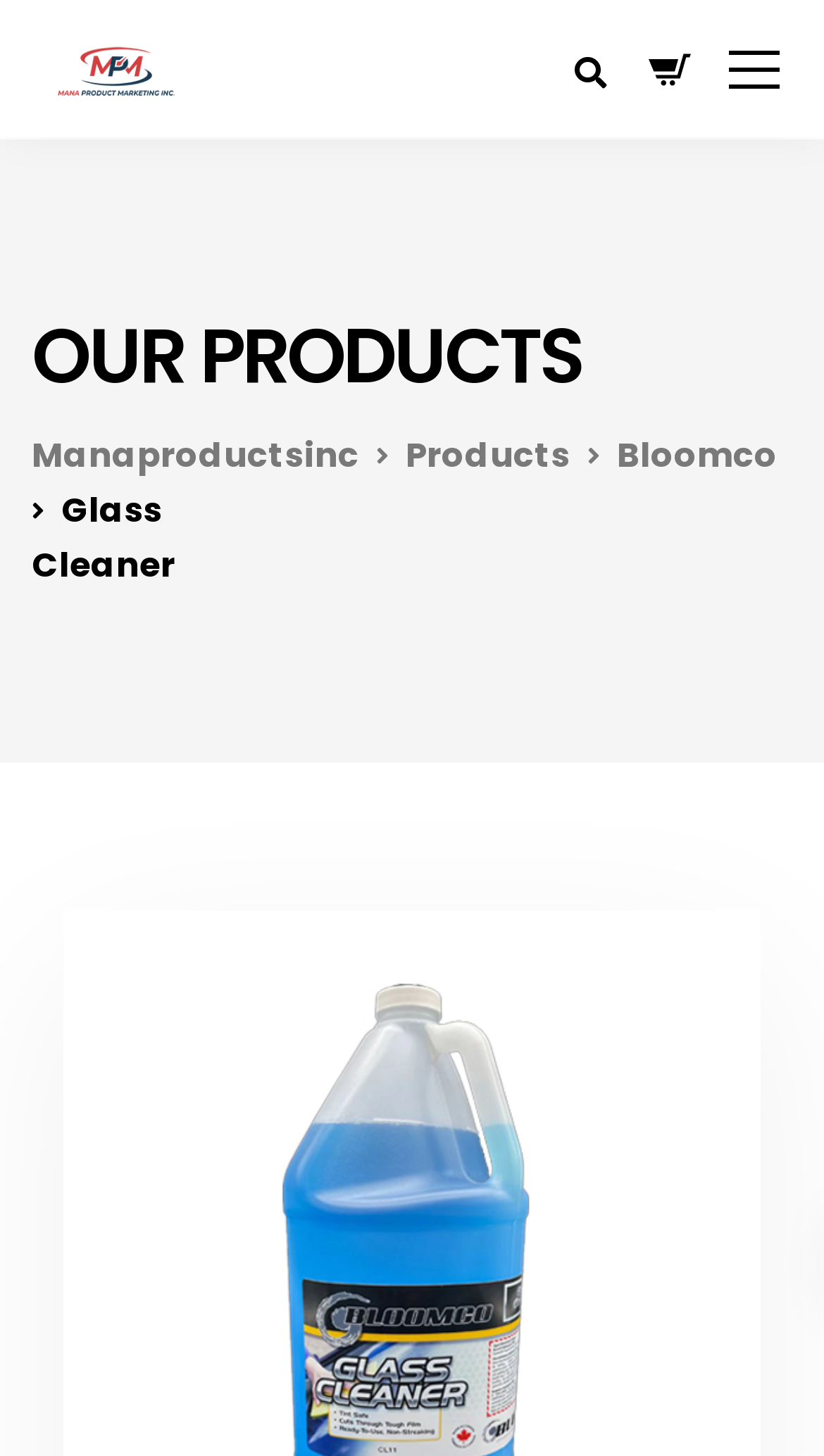How many images are there in the top section of the webpage?
Look at the image and answer with only one word or phrase.

2